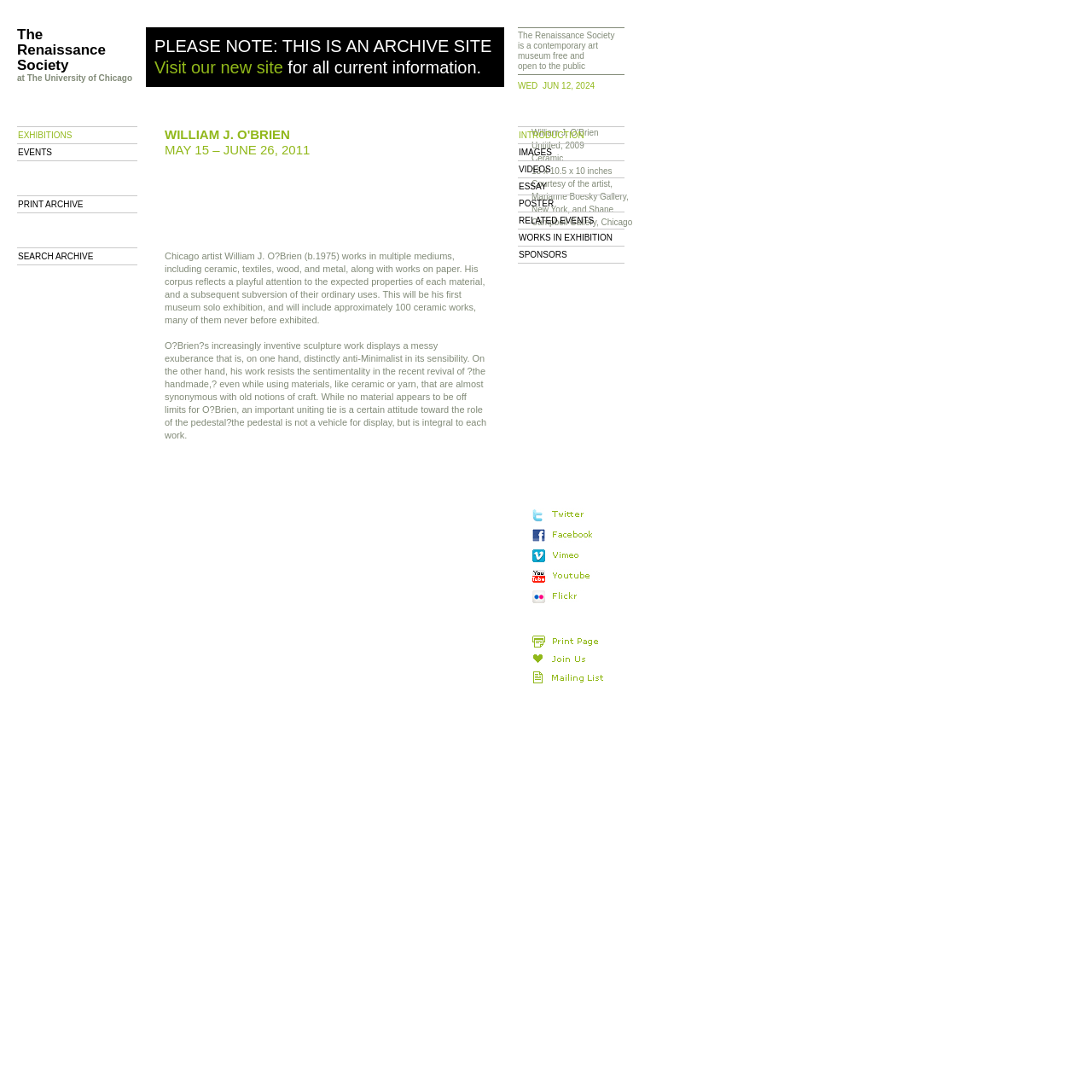How many ceramic works are included in this exhibition?
Kindly offer a comprehensive and detailed response to the question.

The answer can be found in the text 'This will be his first museum solo exhibition, and will include approximately 100 ceramic works, many of them never before exhibited.' which describes the exhibition as including approximately 100 ceramic works.